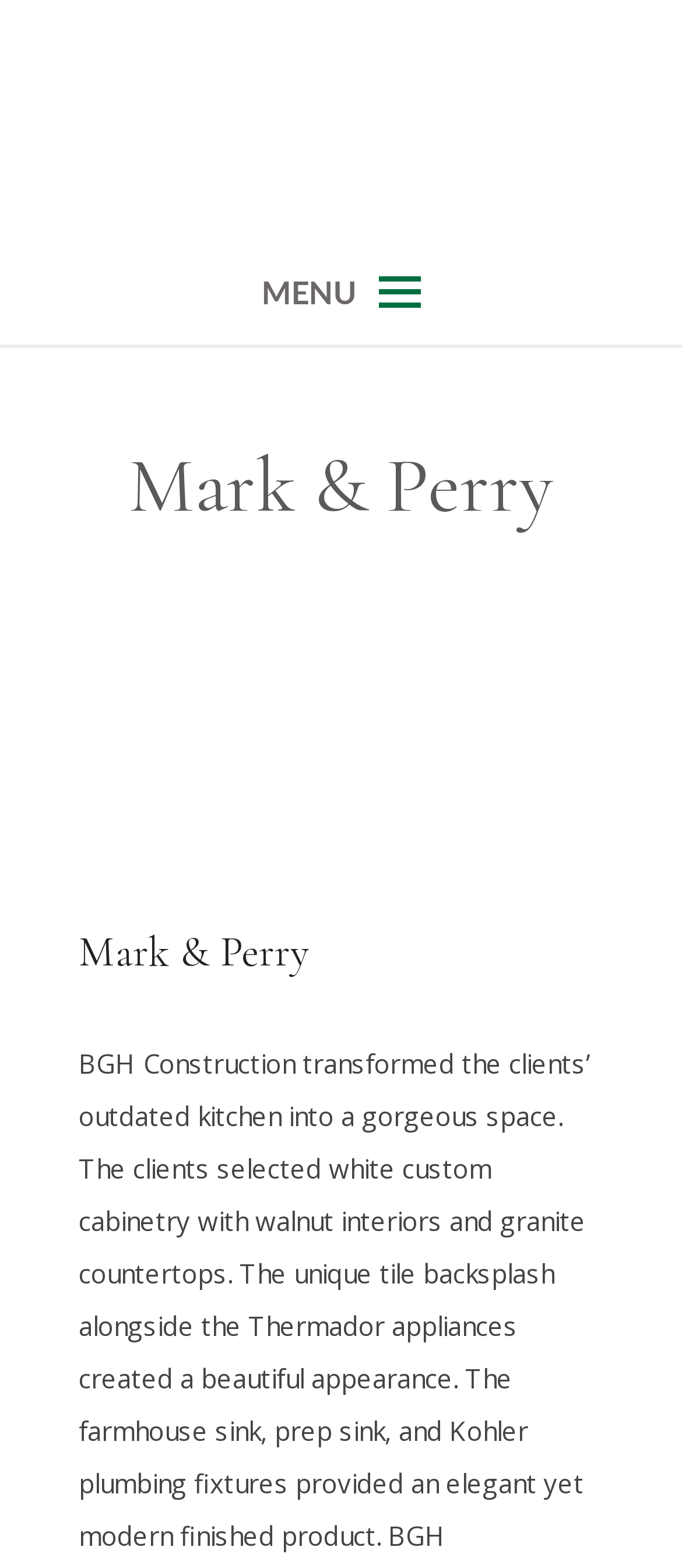Determine the main text heading of the webpage and provide its content.

Mark & Perry